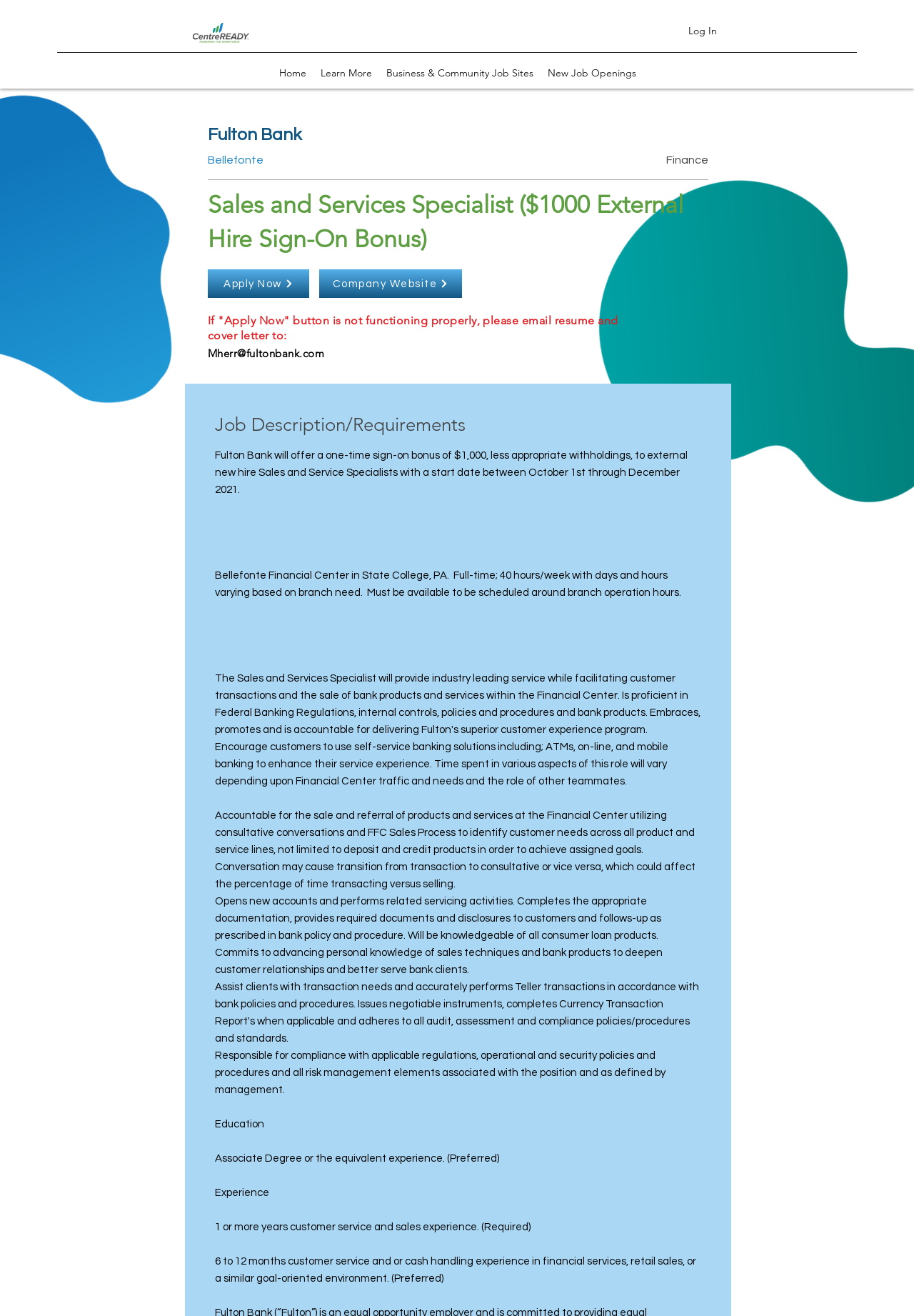Find the bounding box coordinates for the UI element that matches this description: "Learn More".

[0.343, 0.047, 0.414, 0.064]